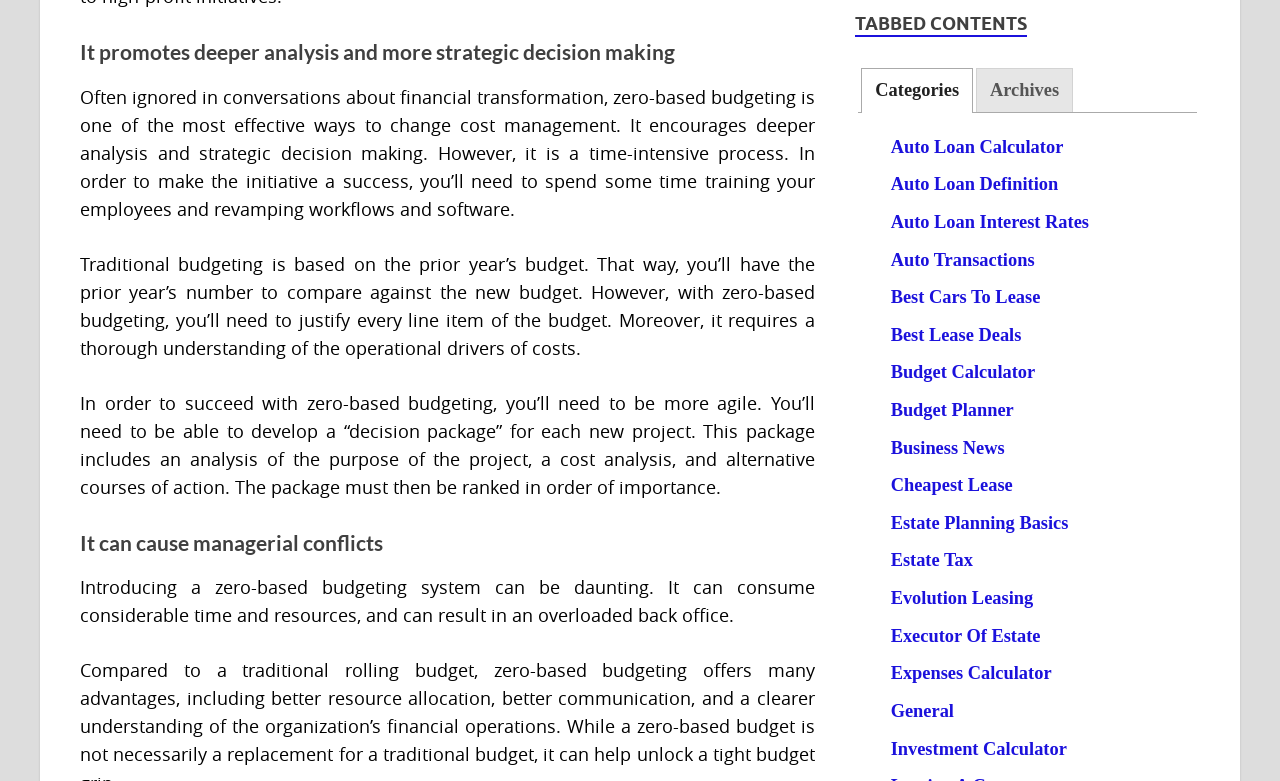Identify the bounding box coordinates of the region I need to click to complete this instruction: "Click on the 'Categories' tab".

[0.673, 0.088, 0.76, 0.144]